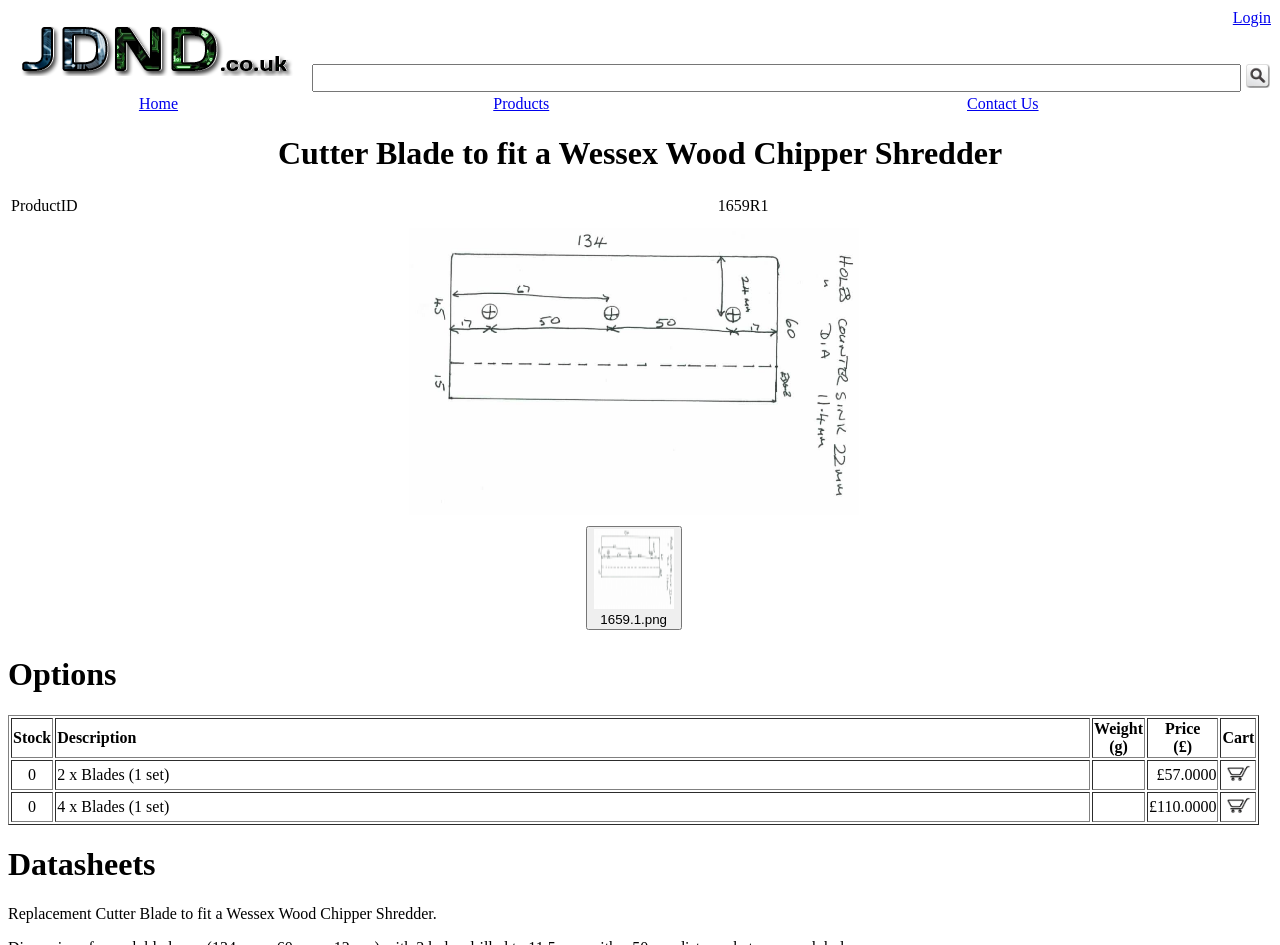Please find the main title text of this webpage.

Cutter Blade to fit a Wessex Wood Chipper Shredder